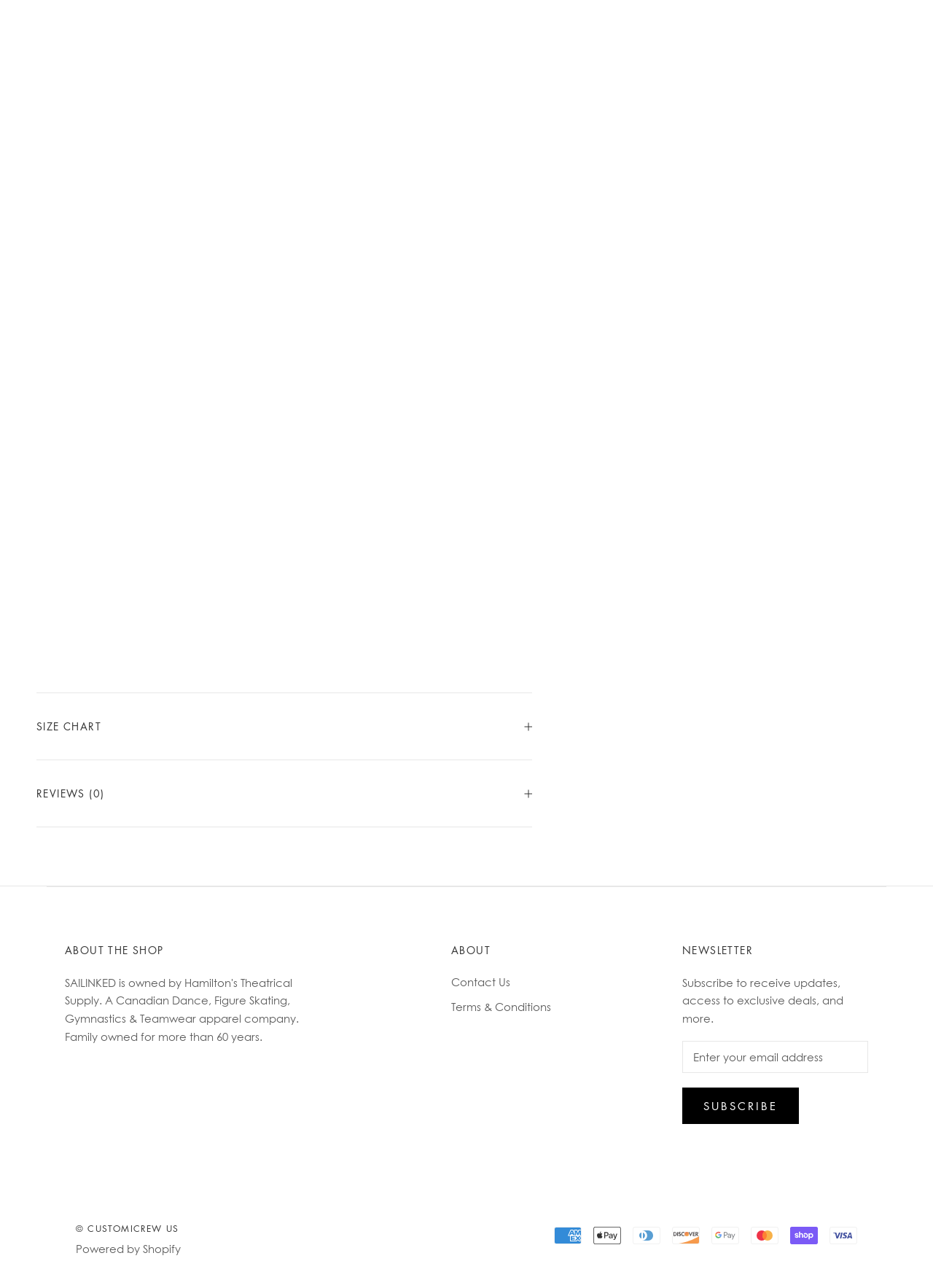Please find the bounding box coordinates (top-left x, top-left y, bottom-right x, bottom-right y) in the screenshot for the UI element described as follows: Subscribe

[0.731, 0.844, 0.856, 0.873]